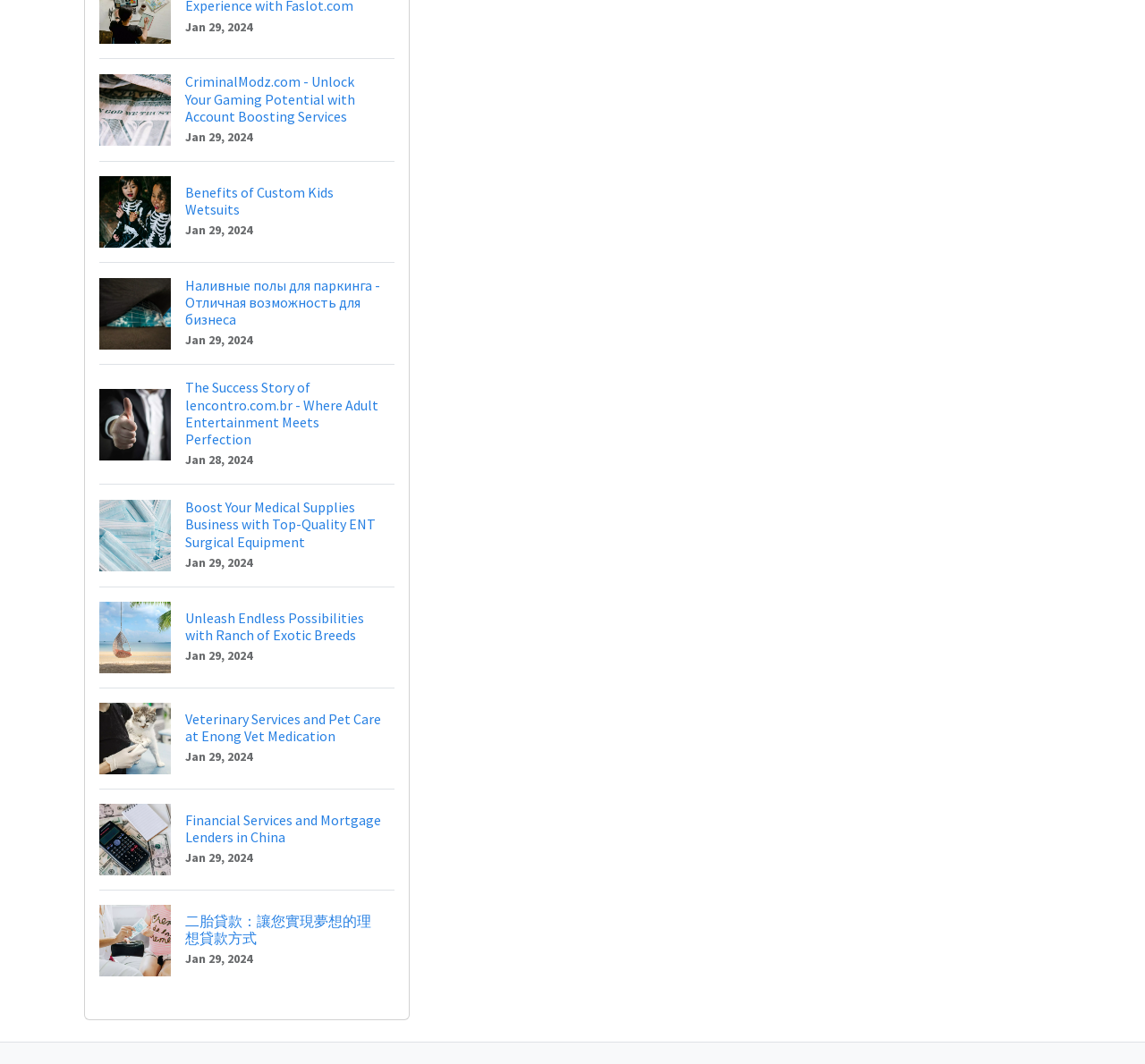Use a single word or phrase to answer the question: What type of content is presented on this webpage?

Article links